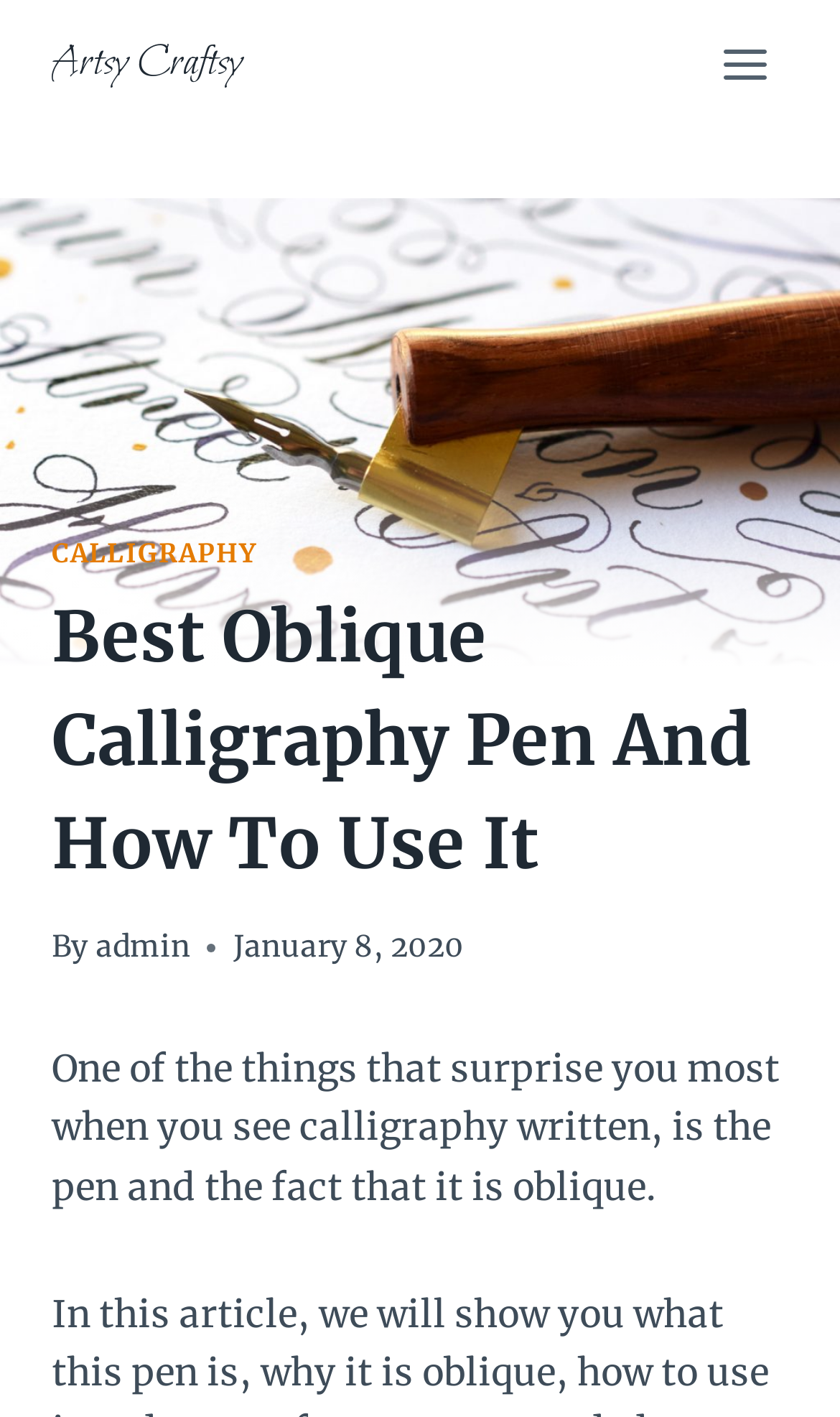Determine the main heading of the webpage and generate its text.

Best Oblique Calligraphy Pen And How To Use It